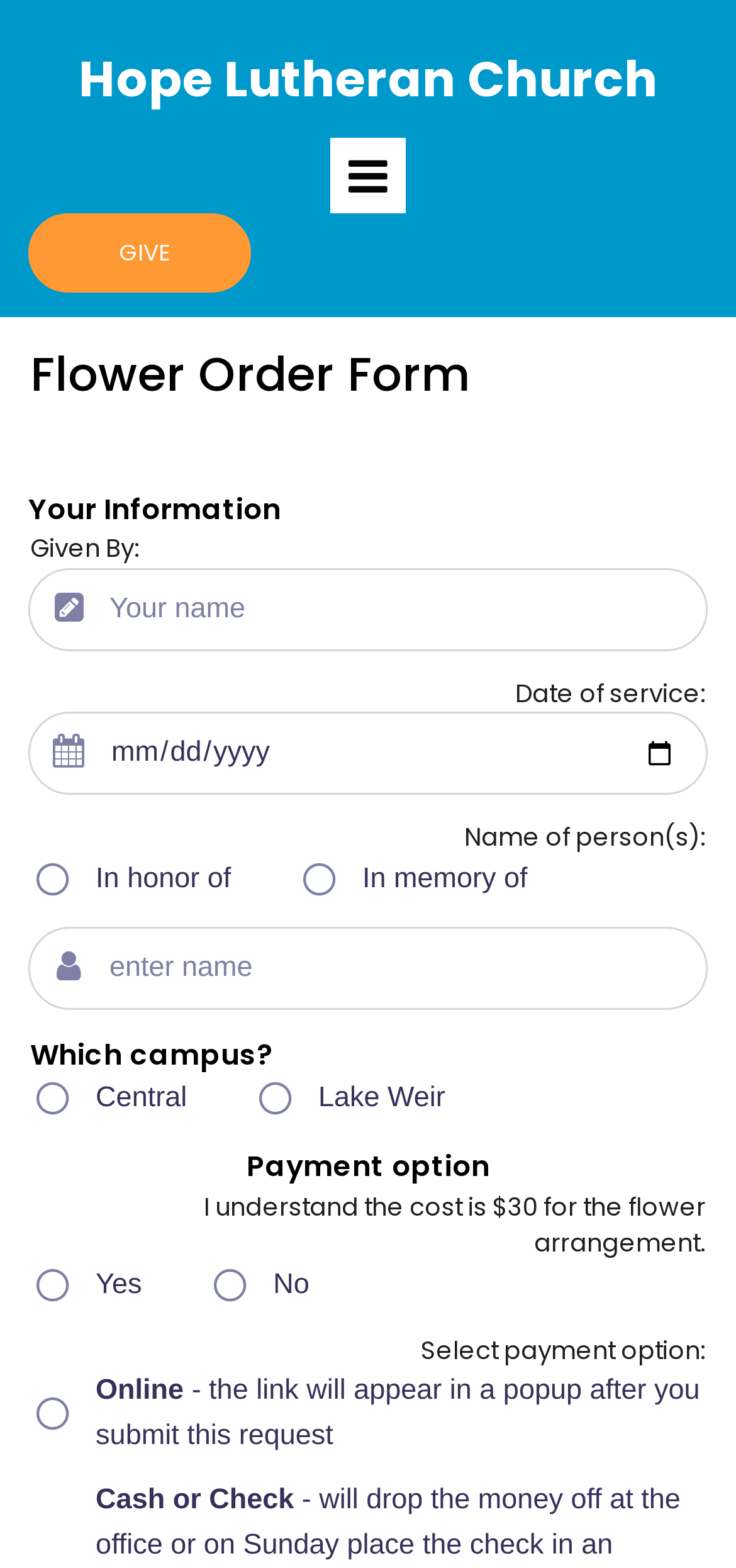How many campuses are there to choose from?
Offer a detailed and full explanation in response to the question.

I found the answer by looking at the section where you select the campus. There are two options: 'Central' and 'Lake Weir'. These options are presented as static text.